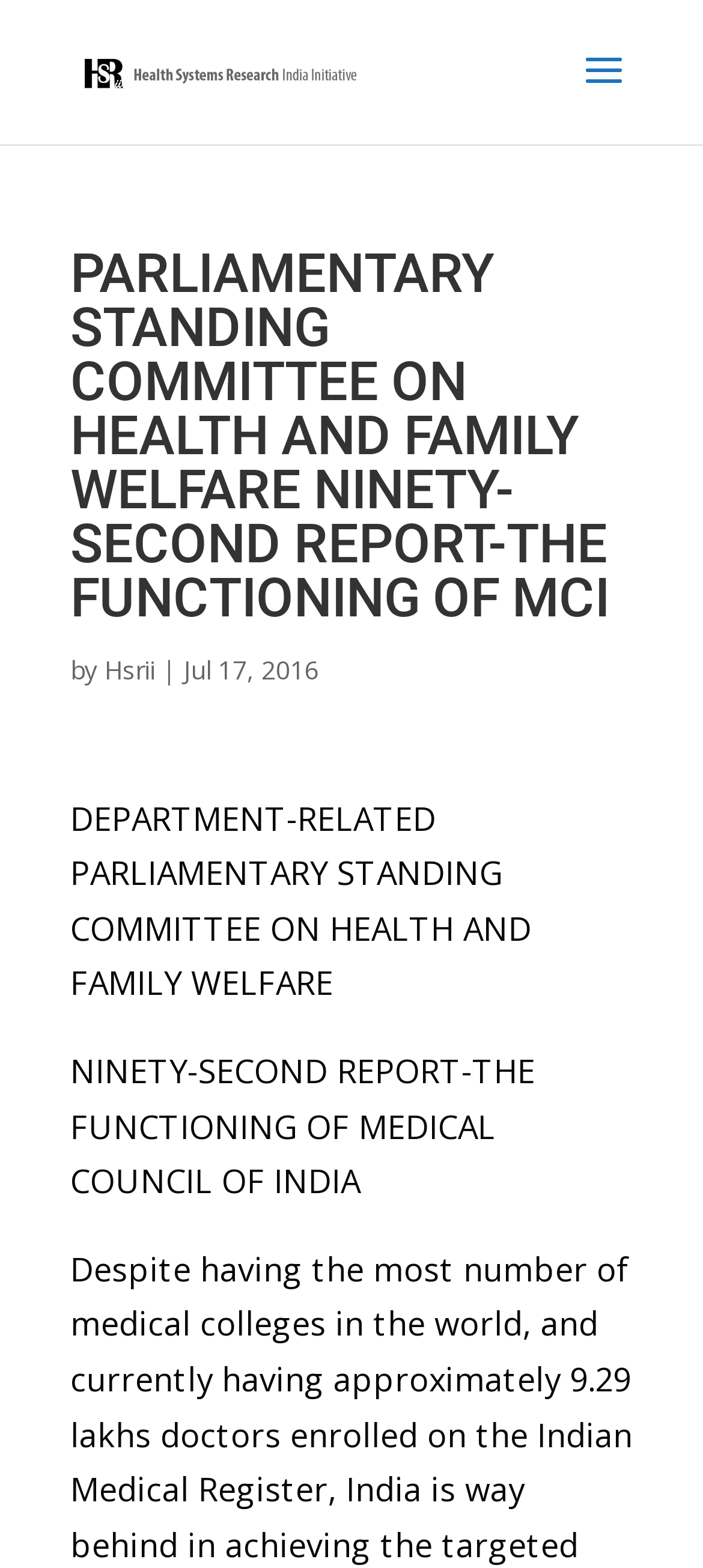Please specify the bounding box coordinates in the format (top-left x, top-left y, bottom-right x, bottom-right y), with all values as floating point numbers between 0 and 1. Identify the bounding box of the UI element described by: Hsrii

[0.149, 0.416, 0.221, 0.438]